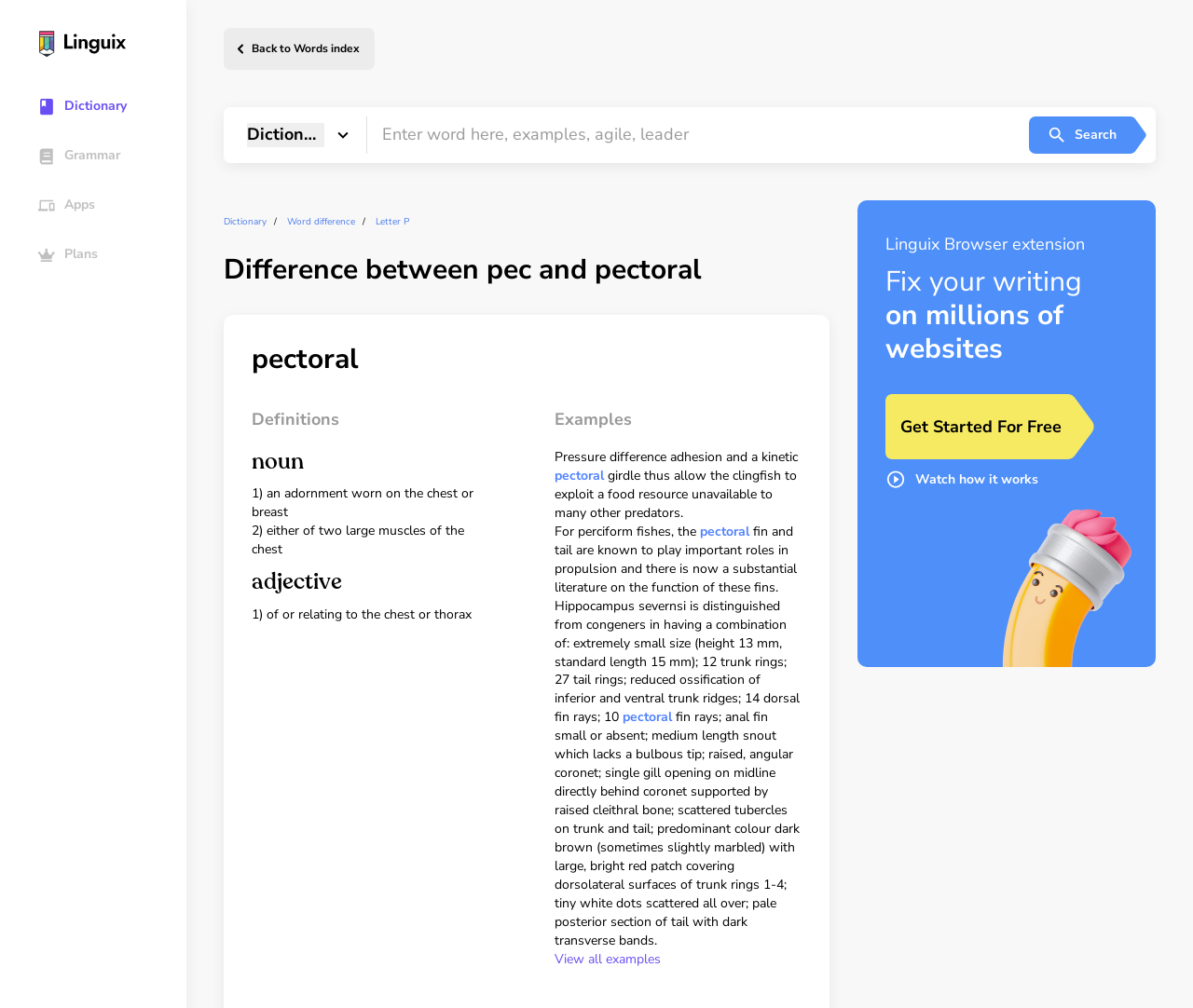Please mark the bounding box coordinates of the area that should be clicked to carry out the instruction: "View all examples".

[0.465, 0.943, 0.554, 0.96]